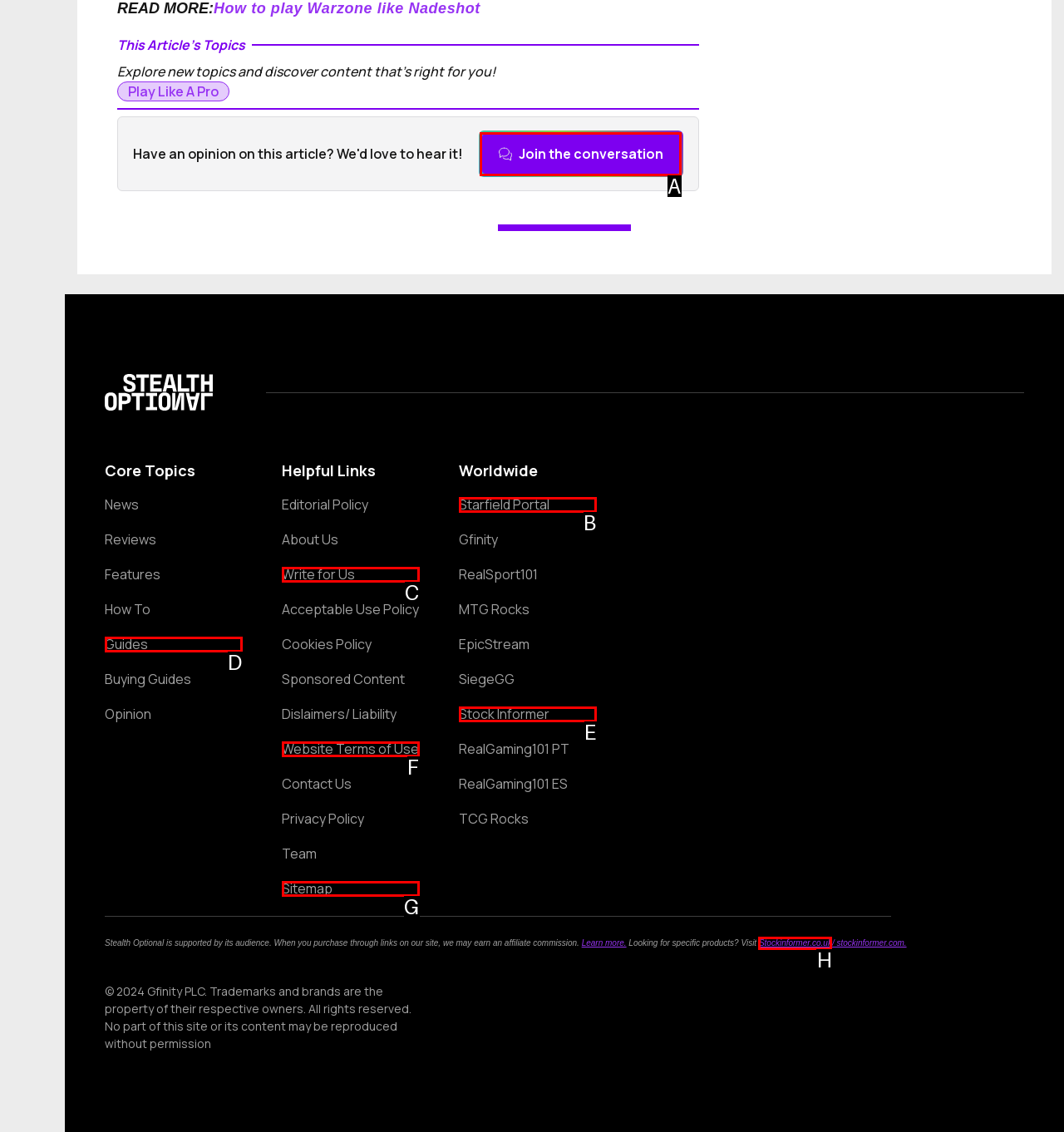Choose the correct UI element to click for this task: Join the conversation by clicking the chat bubble button Answer using the letter from the given choices.

A